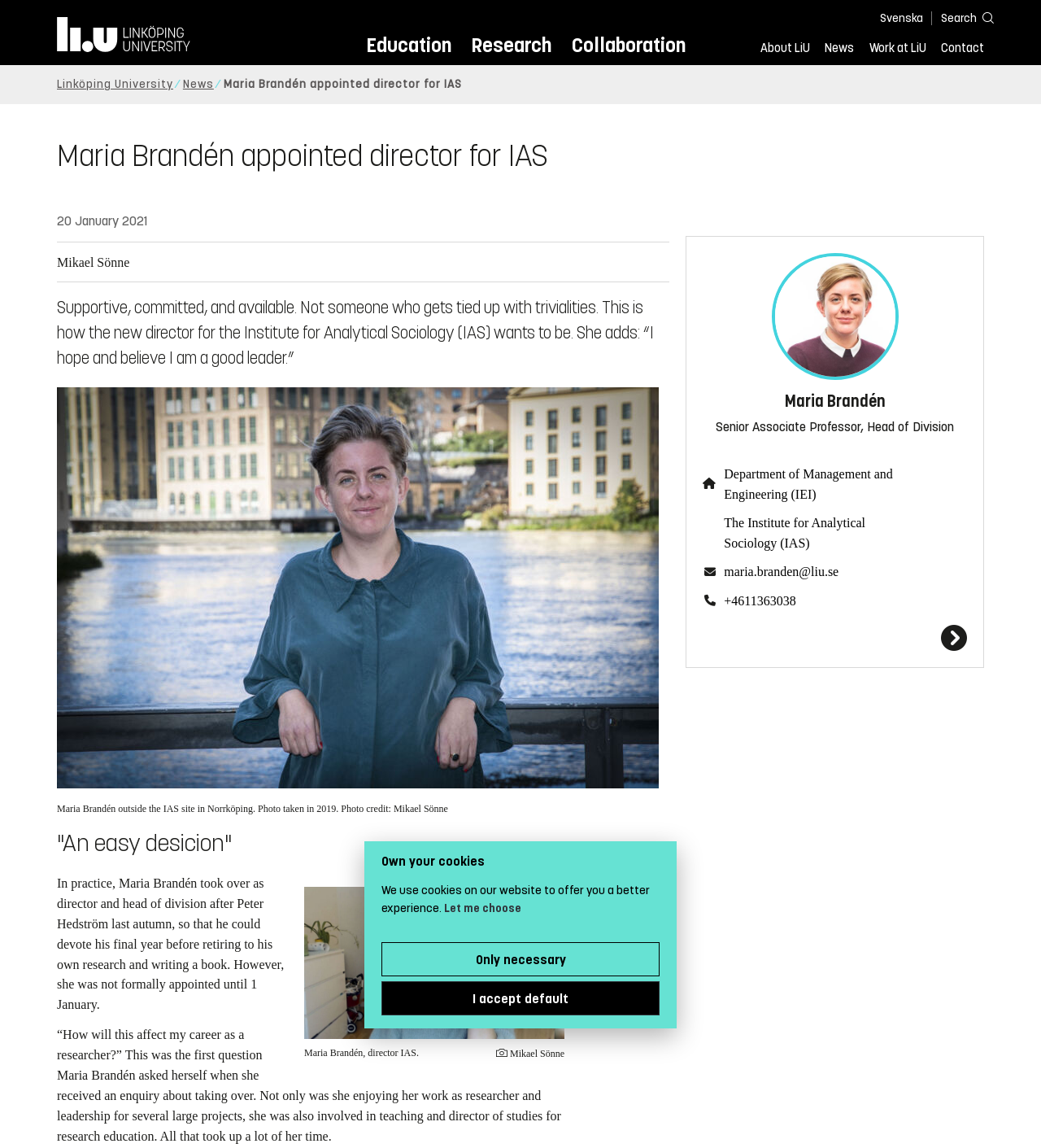Please provide a comprehensive answer to the question based on the screenshot: Who took the photo of Maria Brandén outside the IAS site in Norrköping?

The answer can be found in the figcaption element with the text 'Maria Brandén outside the IAS site in Norrköping. Photo taken in 2019. Photo credit: Mikael Sönne'.